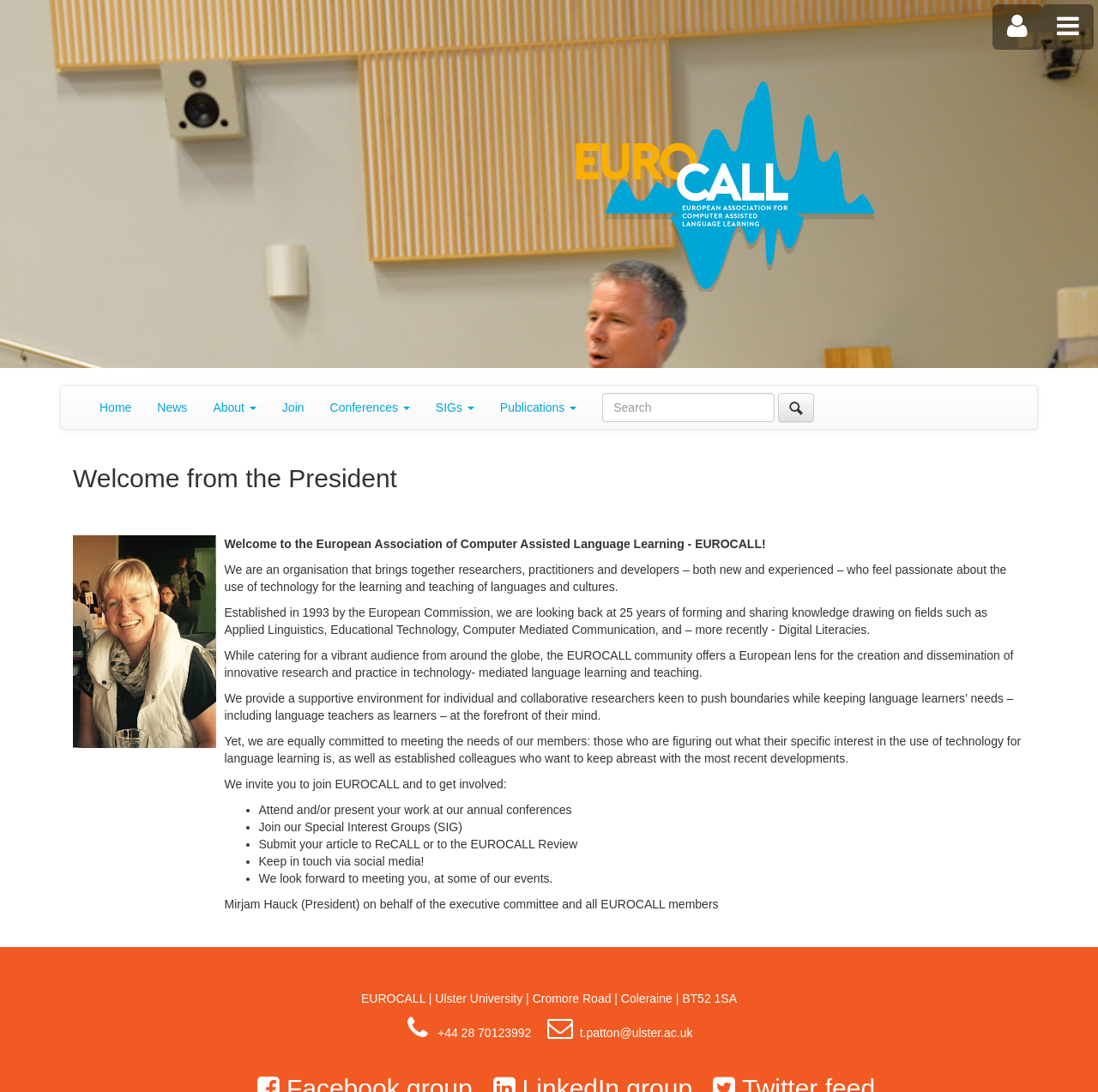Find and provide the bounding box coordinates for the UI element described here: "SIGs". The coordinates should be given as four float numbers between 0 and 1: [left, top, right, bottom].

[0.385, 0.354, 0.444, 0.393]